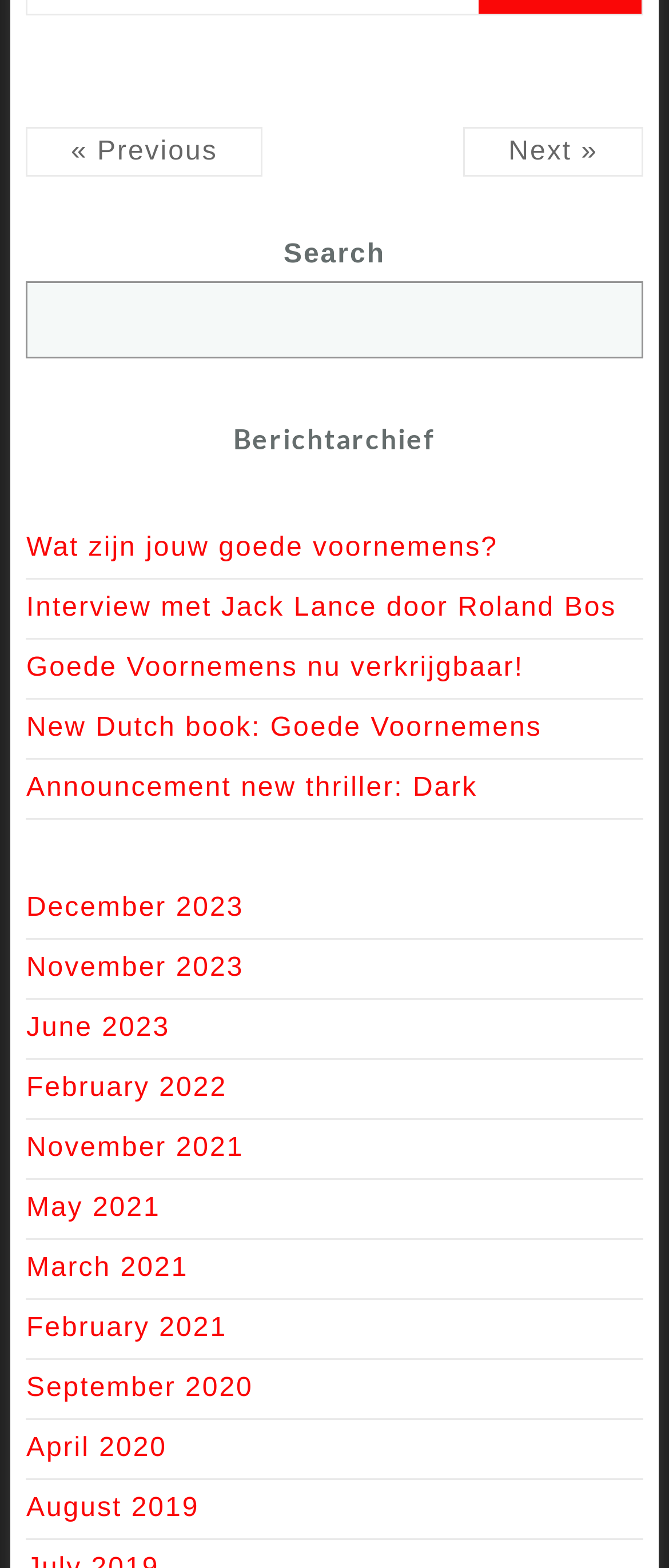Determine the bounding box coordinates of the section I need to click to execute the following instruction: "search". Provide the coordinates as four float numbers between 0 and 1, i.e., [left, top, right, bottom].

[0.039, 0.18, 0.961, 0.229]